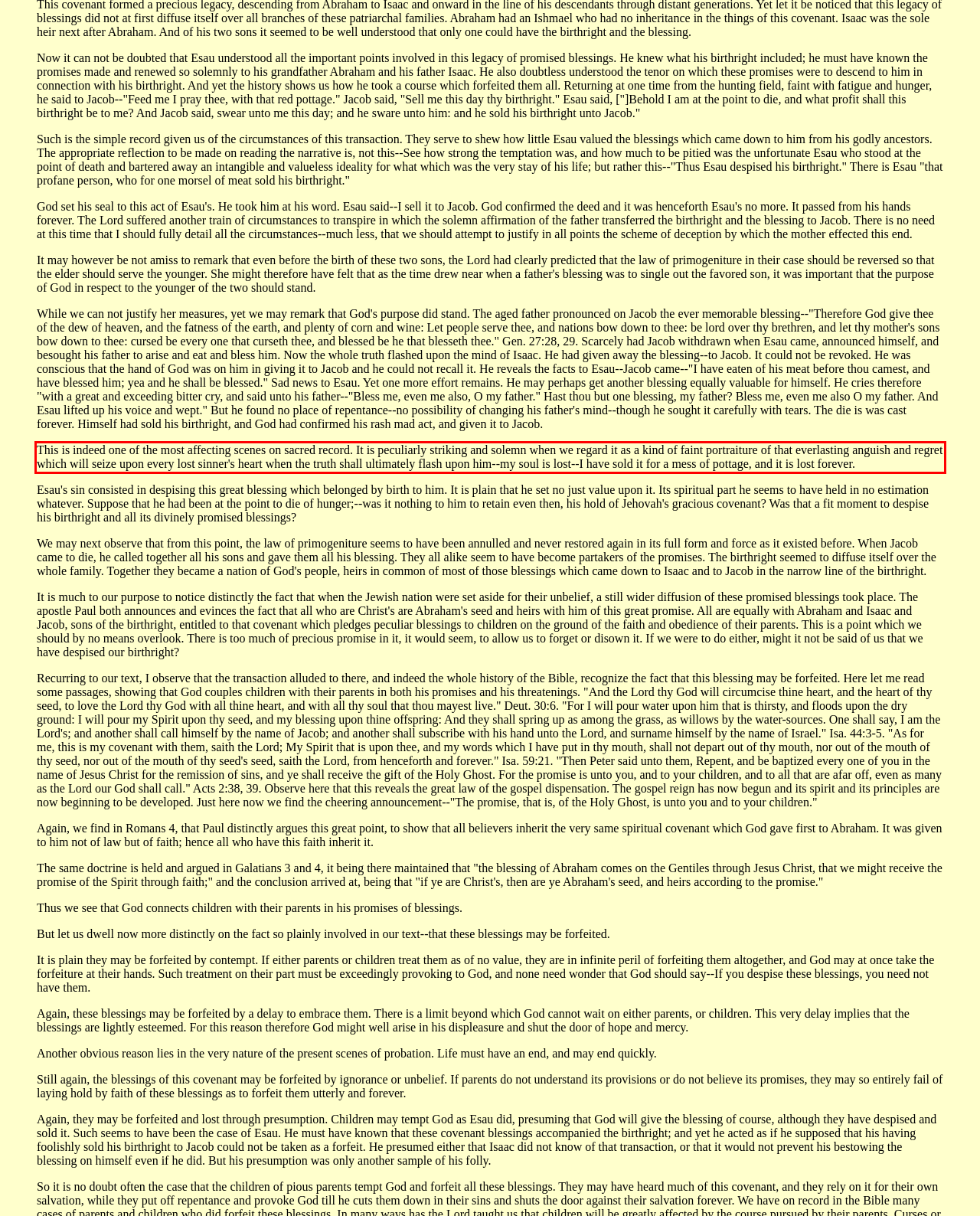Given a webpage screenshot, locate the red bounding box and extract the text content found inside it.

This is indeed one of the most affecting scenes on sacred record. It is peculiarly striking and solemn when we regard it as a kind of faint portraiture of that everlasting anguish and regret which will seize upon every lost sinner's heart when the truth shall ultimately flash upon him--my soul is lost--I have sold it for a mess of pottage, and it is lost forever.